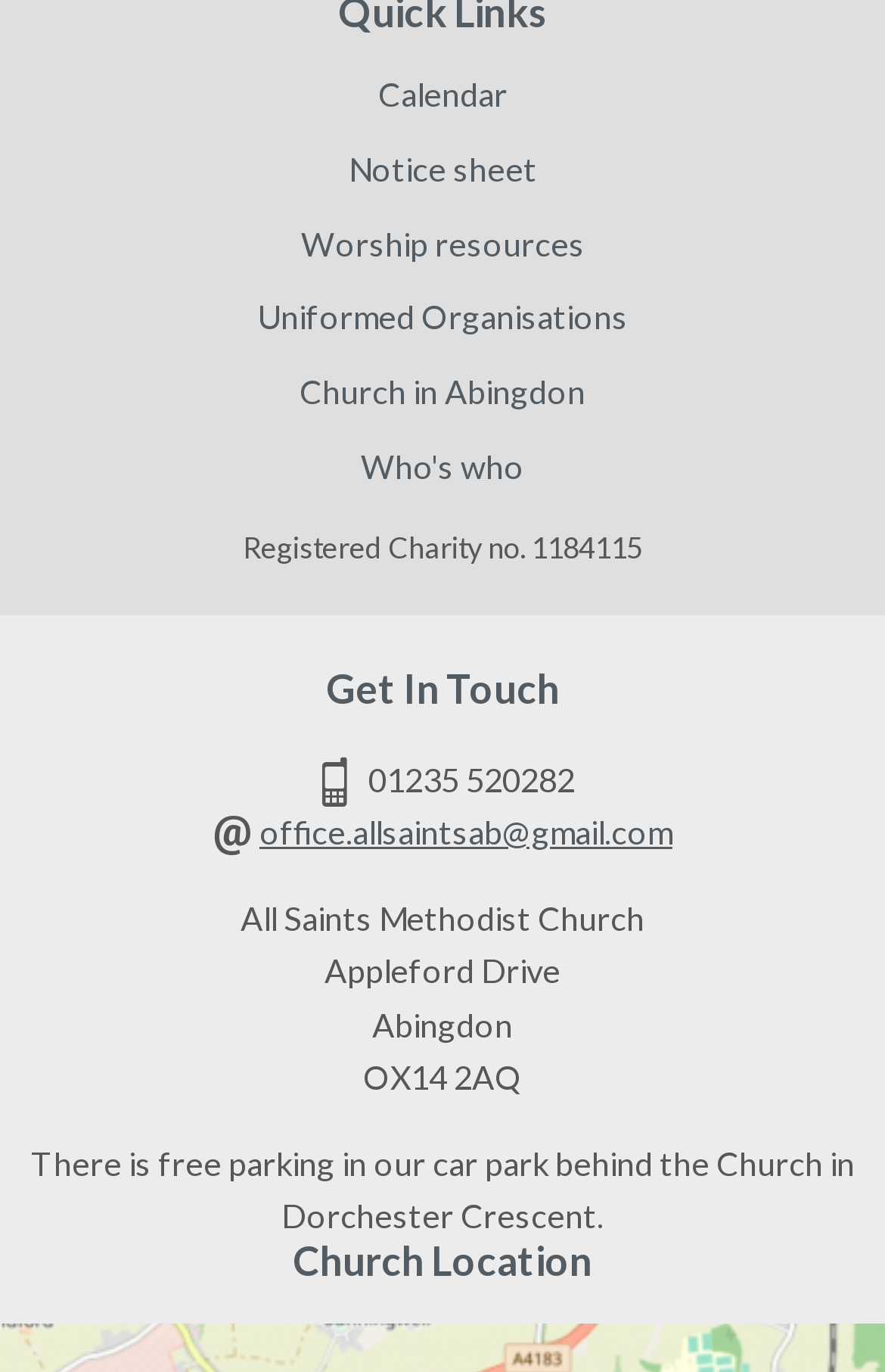What is the charity number of the church?
Please provide a comprehensive answer based on the information in the image.

I found the charity number by looking at the StaticText element with the text 'Registered Charity no. 1184115' which is located at the bottom of the page.